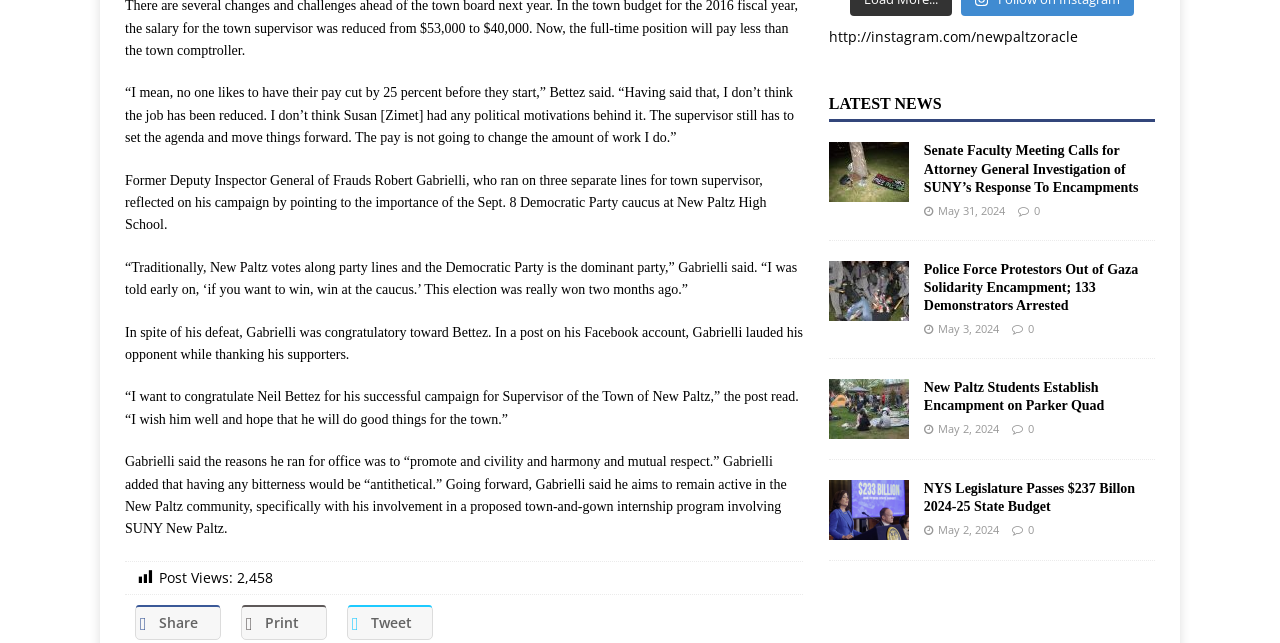Please determine the bounding box coordinates of the section I need to click to accomplish this instruction: "Read the latest news".

[0.647, 0.147, 0.736, 0.174]